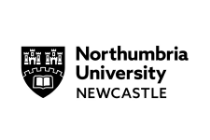Generate a detailed narrative of the image.

The image features the logo of Northumbria University Newcastle, prominently displaying the university's name along with its associated crest. The emblem typically includes architectural elements symbolic of the institution's heritage, combined with educational motifs, reflecting its commitment to academic excellence and a rich history of education. This logo represents Northumbria University’s identity in the higher education landscape, signaling its role as a key educational institution in Newcastle and beyond.